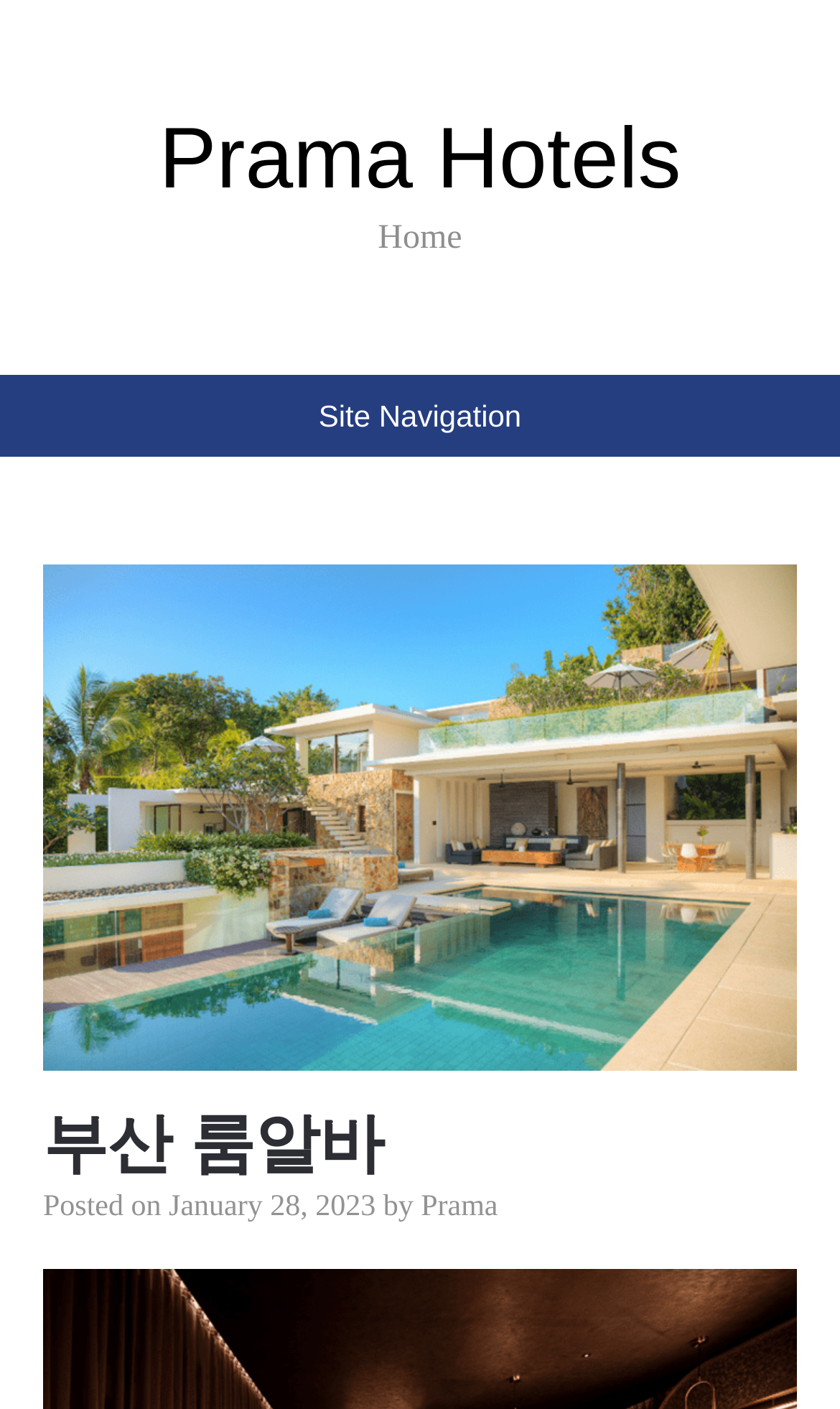Could you please study the image and provide a detailed answer to the question:
What is the purpose of the site navigation button?

The site navigation button is located at the top of the webpage and is labeled as 'Site Navigation'. When expanded, it likely shows a menu of options for navigating the site. This can be inferred from the 'expanded: False' and 'controls: site-menu' attributes of the button element.